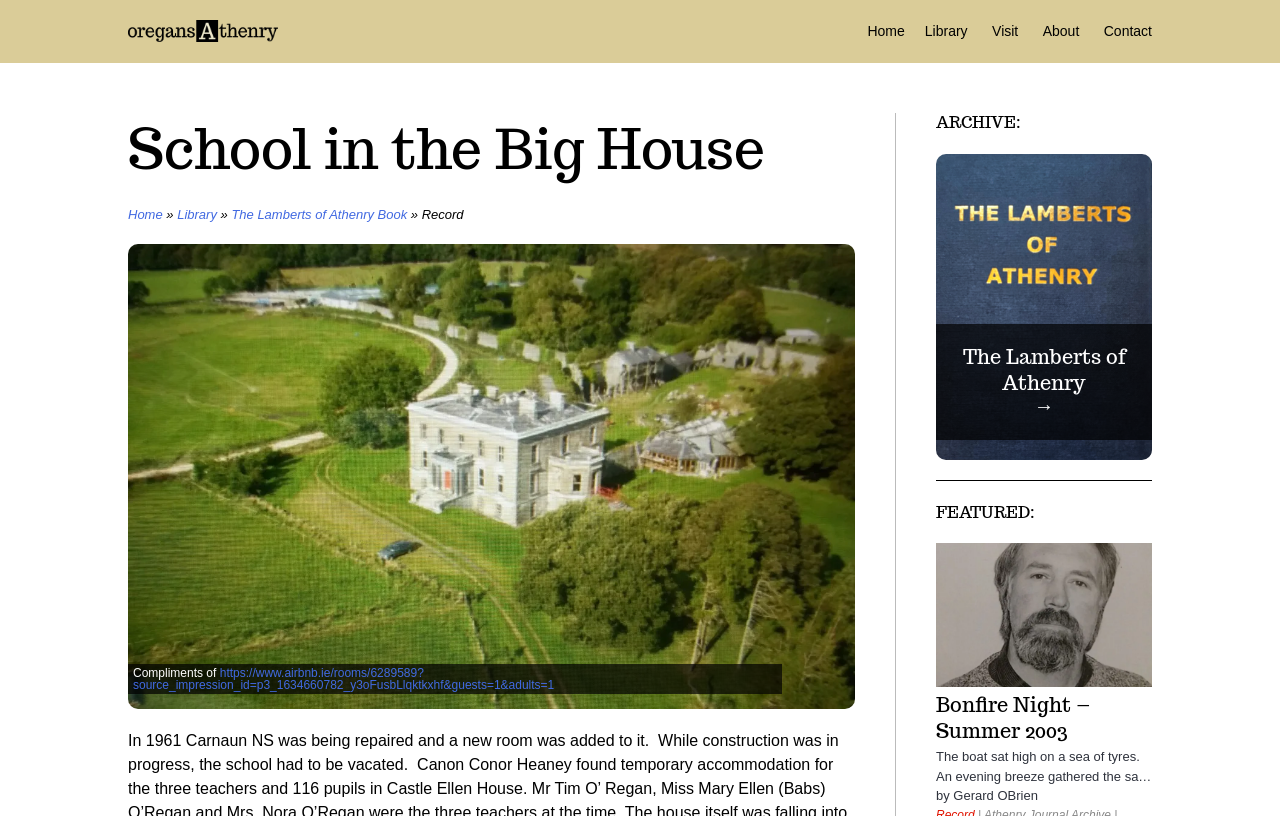What is the name of the school?
Please answer the question as detailed as possible.

The name of the school is 'School in the Big House', which is mentioned in the heading element with a bounding box coordinate of [0.1, 0.138, 0.668, 0.226].